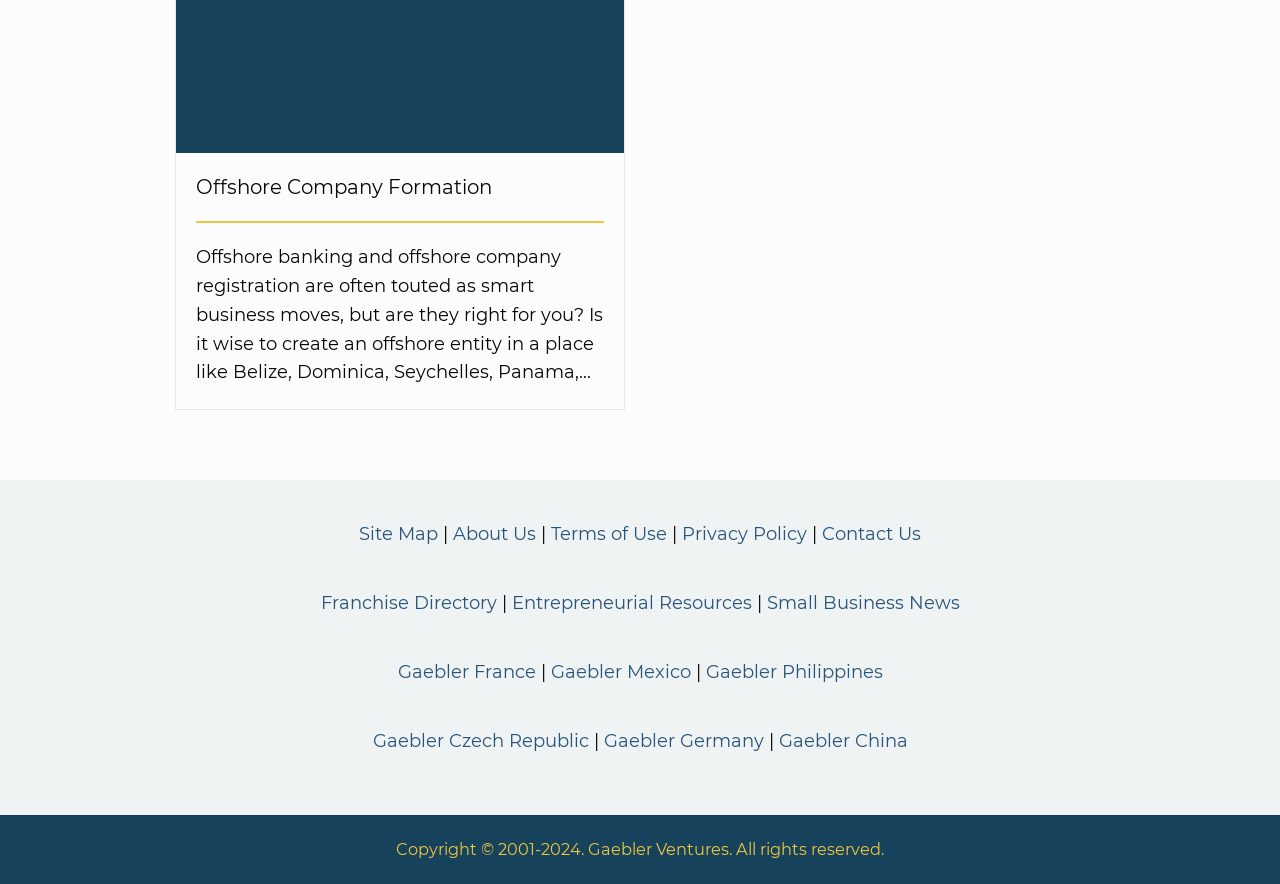Find the UI element described as: "Terms of Use" and predict its bounding box coordinates. Ensure the coordinates are four float numbers between 0 and 1, [left, top, right, bottom].

[0.43, 0.592, 0.521, 0.617]